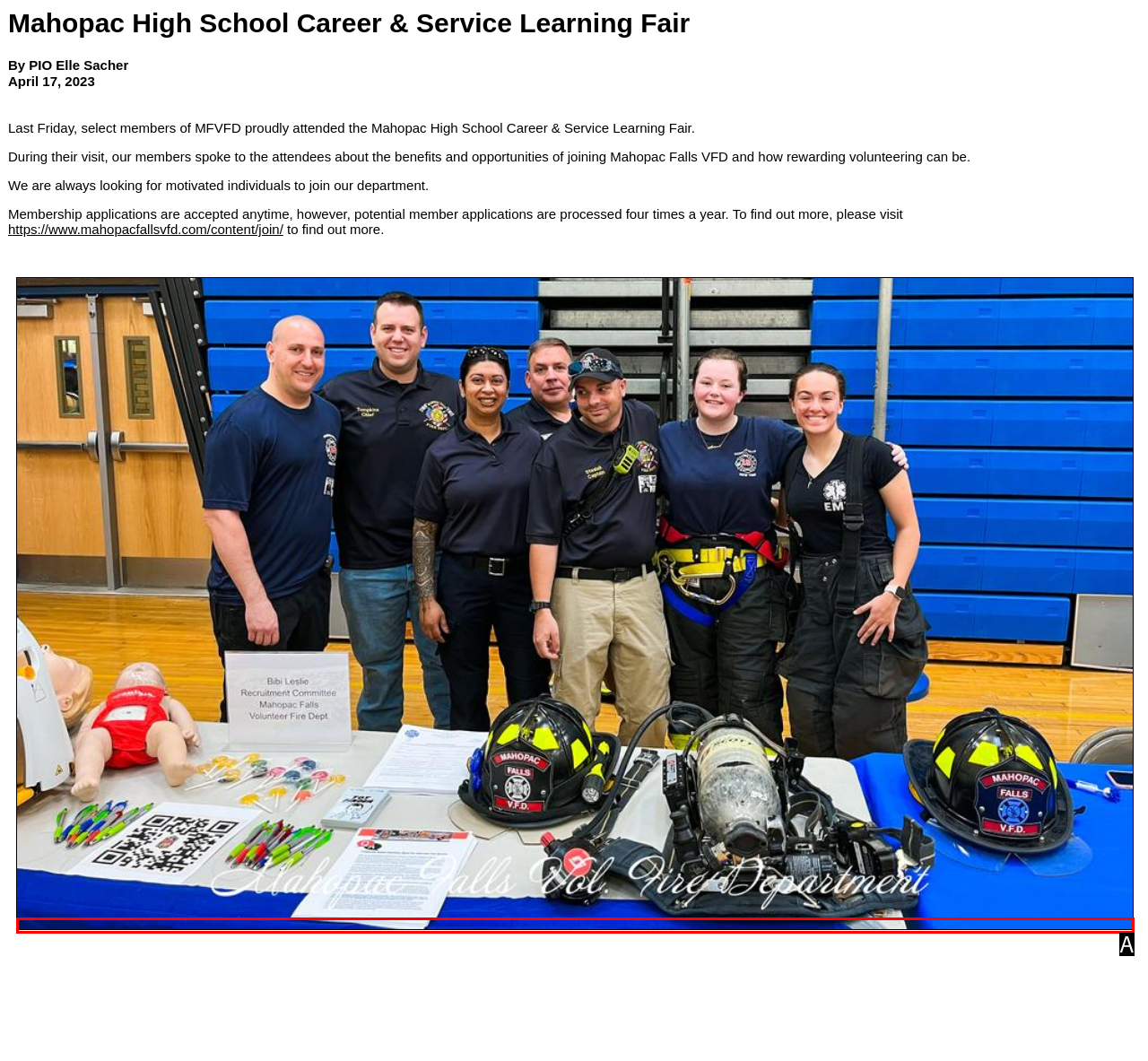Match the element description to one of the options: alt="No Caption"
Respond with the corresponding option's letter.

A